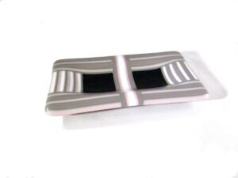Please examine the image and provide a detailed answer to the question: What is the purpose of the tray?

The caption states that the tray 'combines functionality with artistic expression', implying that it has a practical use. It then explicitly mentions that it is suitable for 'serving snacks or displaying decorative items', which suggests that the tray is designed to be functional and useful in a variety of settings.